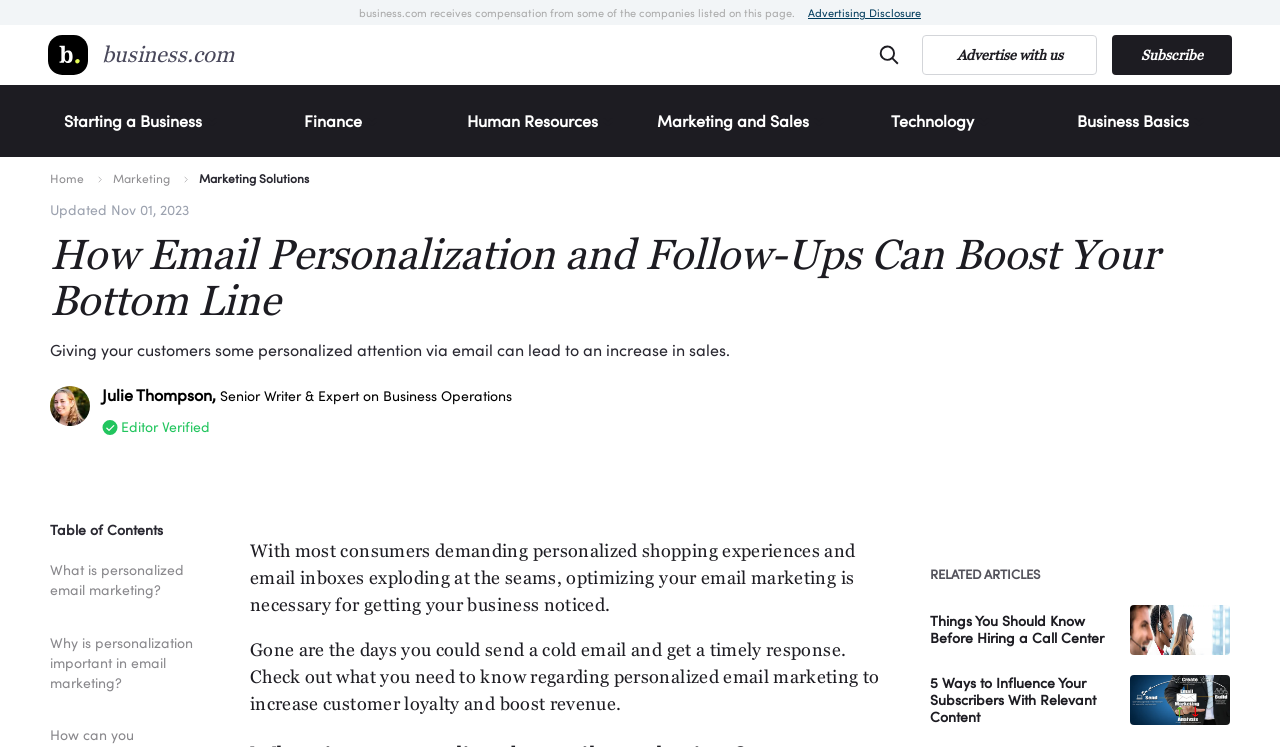Please identify the coordinates of the bounding box that should be clicked to fulfill this instruction: "Check the 'Advertising Disclosure'".

[0.631, 0.007, 0.72, 0.027]